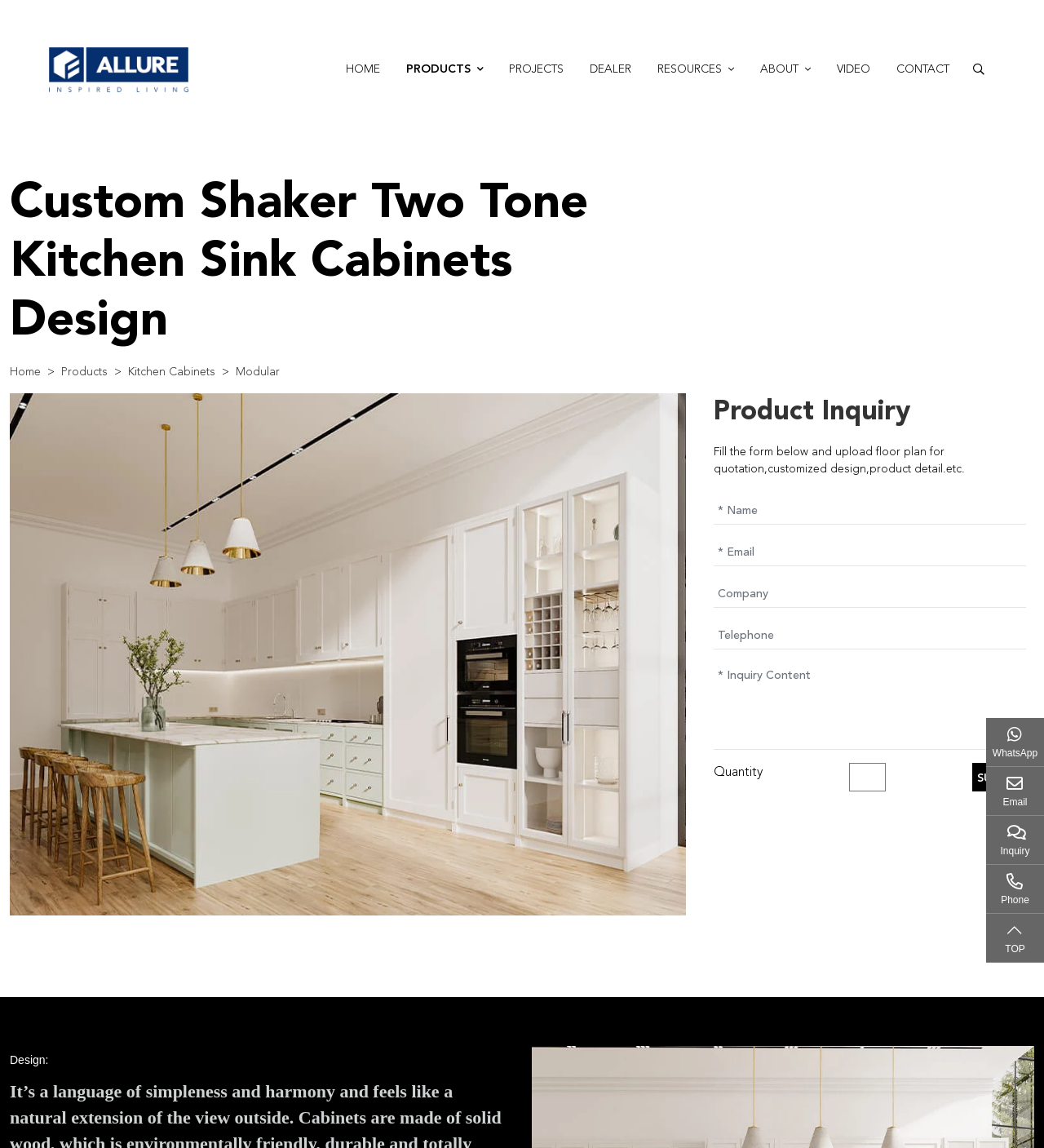Please provide the bounding box coordinates in the format (top-left x, top-left y, bottom-right x, bottom-right y). Remember, all values are floating point numbers between 0 and 1. What is the bounding box coordinate of the region described as: aria-label="Email" name="Email" placeholder="* Email"

[0.684, 0.468, 0.983, 0.493]